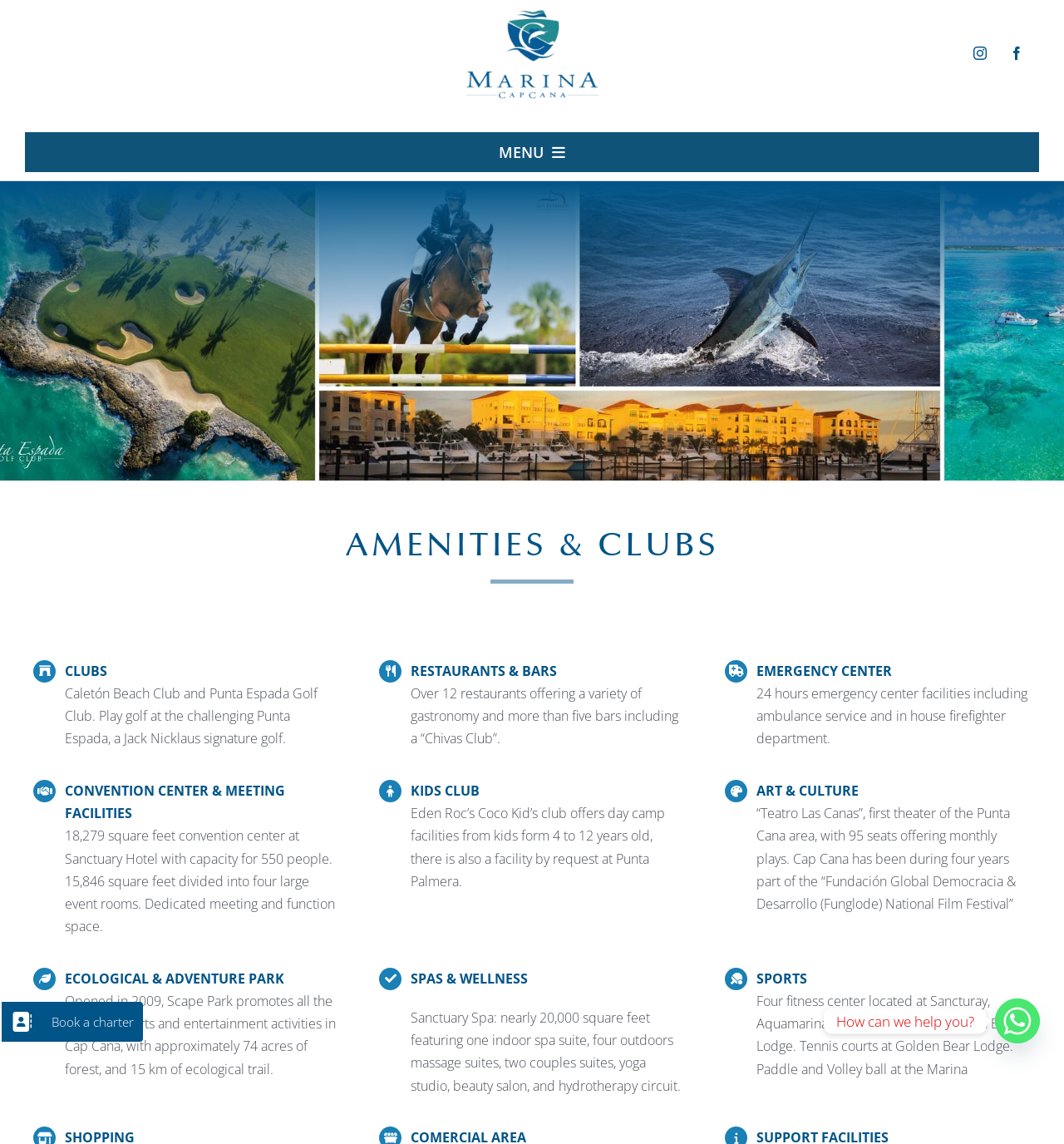Locate the bounding box coordinates of the clickable area to execute the instruction: "Open the menu". Provide the coordinates as four float numbers between 0 and 1, represented as [left, top, right, bottom].

[0.023, 0.115, 0.977, 0.15]